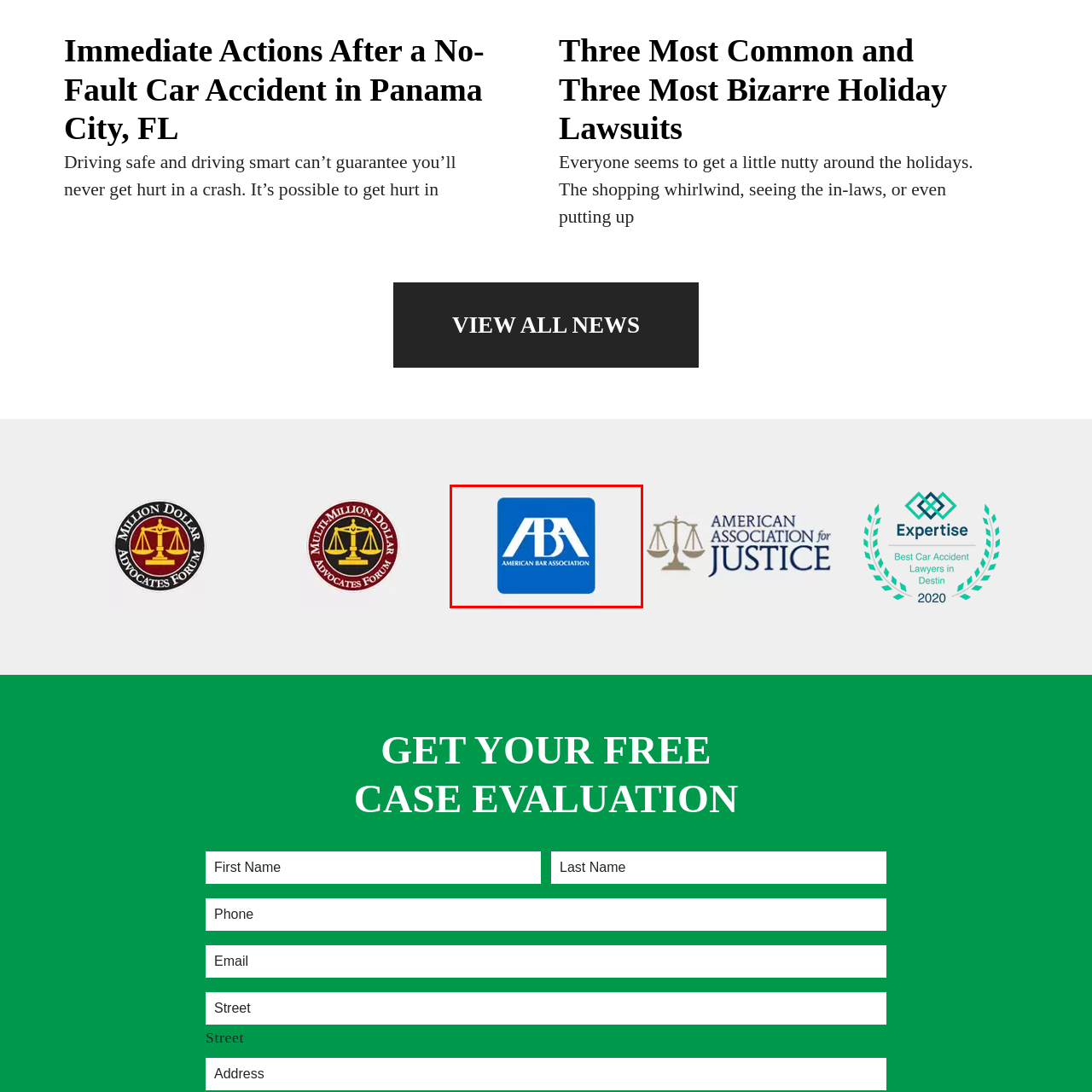Describe extensively the contents of the image within the red-bordered area.

The image displays the logo of the American Bar Association (ABA). The logo features the letters "ABA" prominently in white against a bright blue background, accompanied by the full name "American Bar Association" below the letters. The design embodies professionalism and is widely recognized within the legal community, representing an organization that serves legal professionals and promotes the rule of law in the United States.